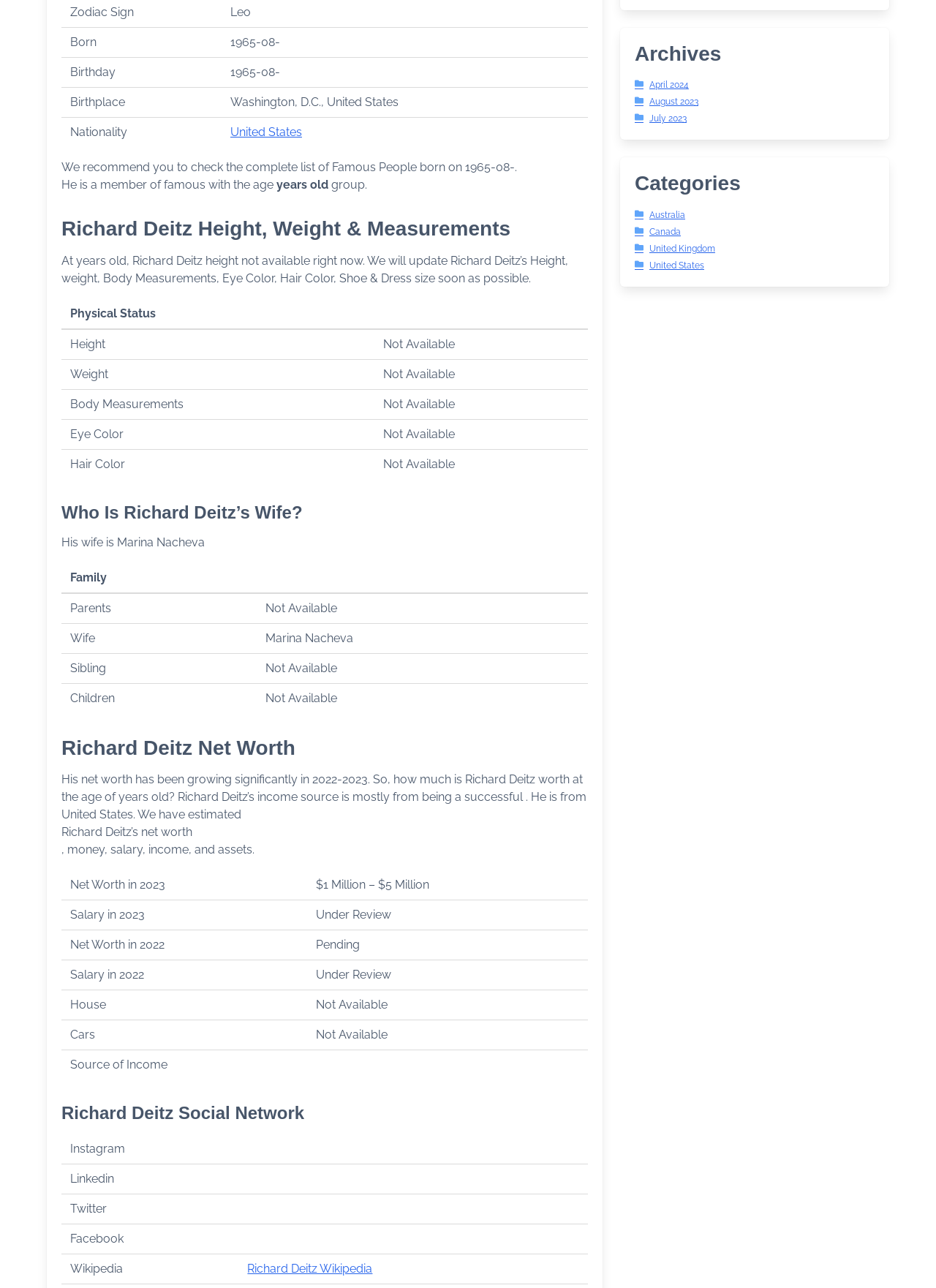Using the webpage screenshot and the element description Richard Deitz Wikipedia, determine the bounding box coordinates. Specify the coordinates in the format (top-left x, top-left y, bottom-right x, bottom-right y) with values ranging from 0 to 1.

[0.264, 0.98, 0.398, 0.991]